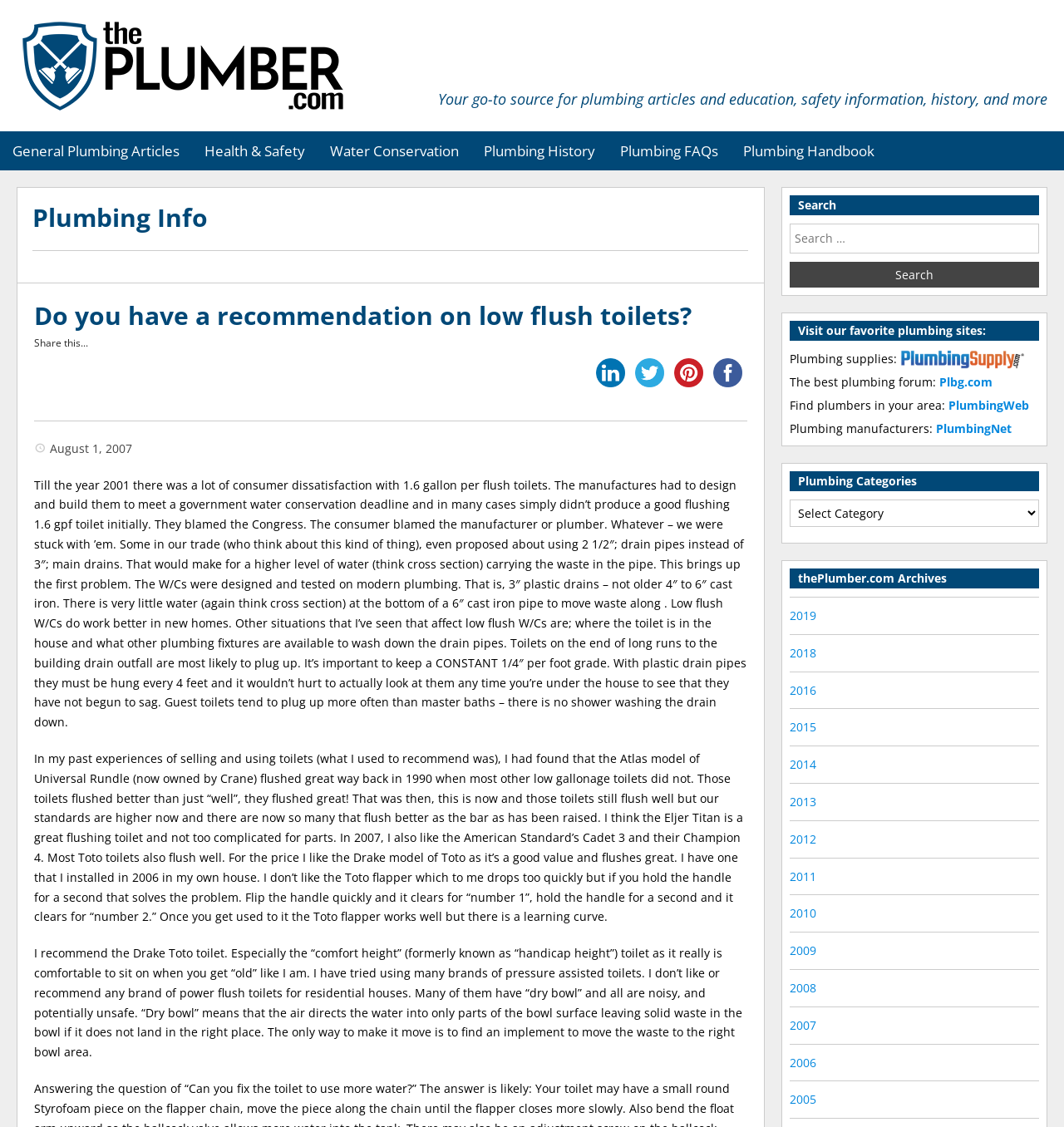Identify the bounding box coordinates for the element you need to click to achieve the following task: "Learn about DIVERSITY AND INCLUSION". Provide the bounding box coordinates as four float numbers between 0 and 1, in the form [left, top, right, bottom].

None